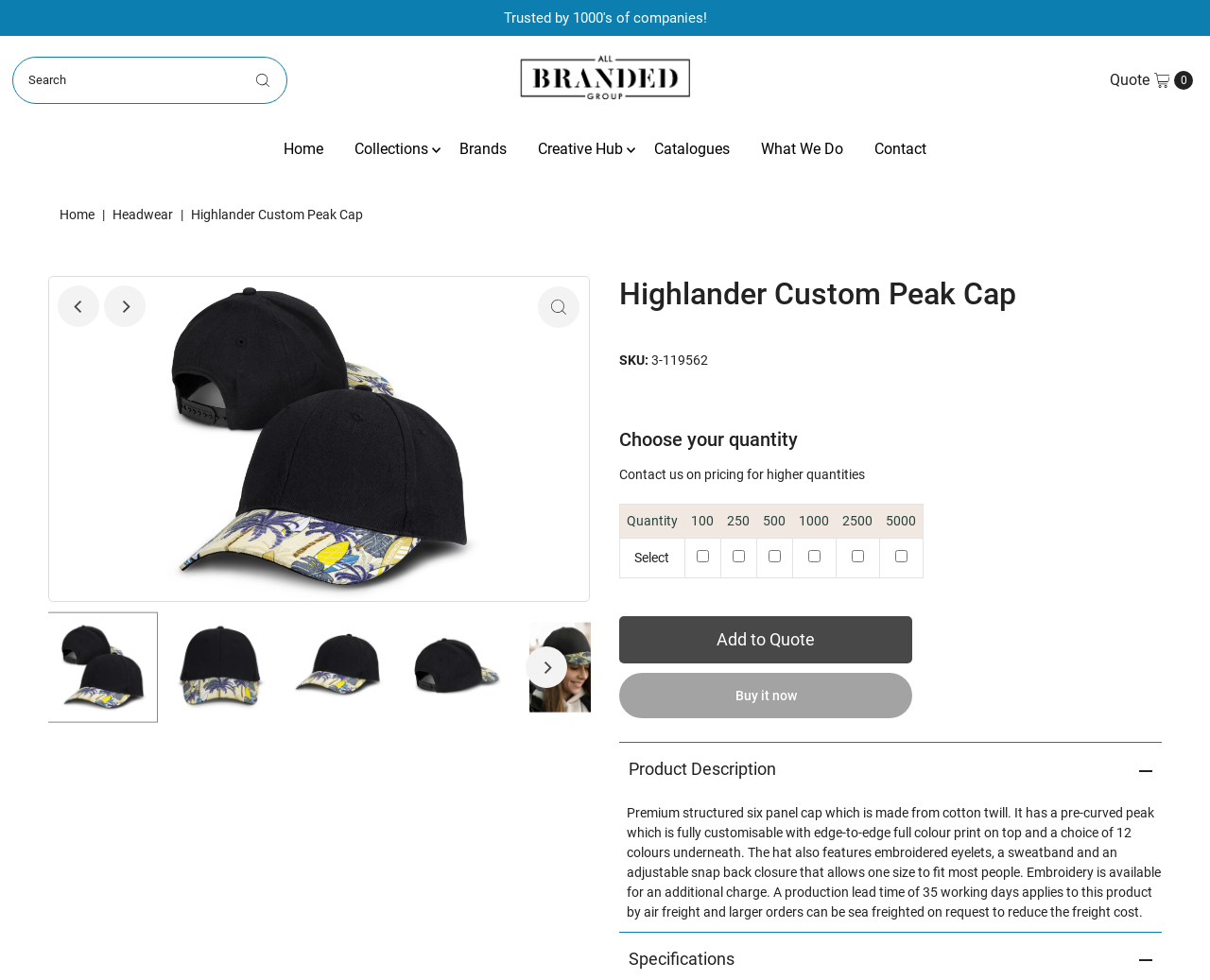What is the production lead time for this product?
Please ensure your answer is as detailed and informative as possible.

I found the production lead time by reading the product description which states that 'a production lead time of 35 working days applies to this product by air freight'.